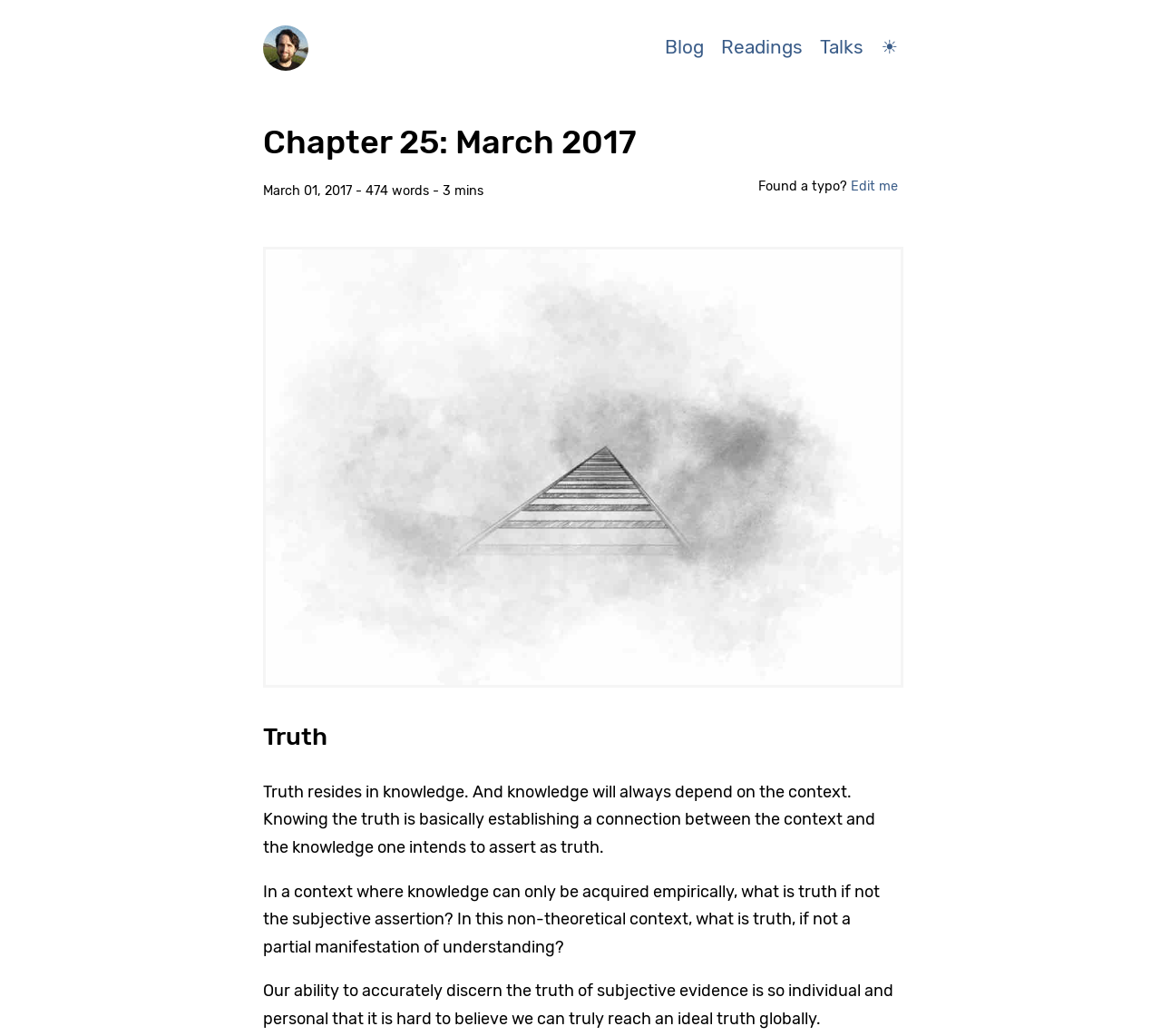What is the image below the heading 'Chapter 25: March 2017'?
Please provide a comprehensive answer based on the details in the screenshot.

The image element at [0.227, 0.238, 0.778, 0.663] is described as 'book-chapter', which suggests it is an image related to a book chapter.